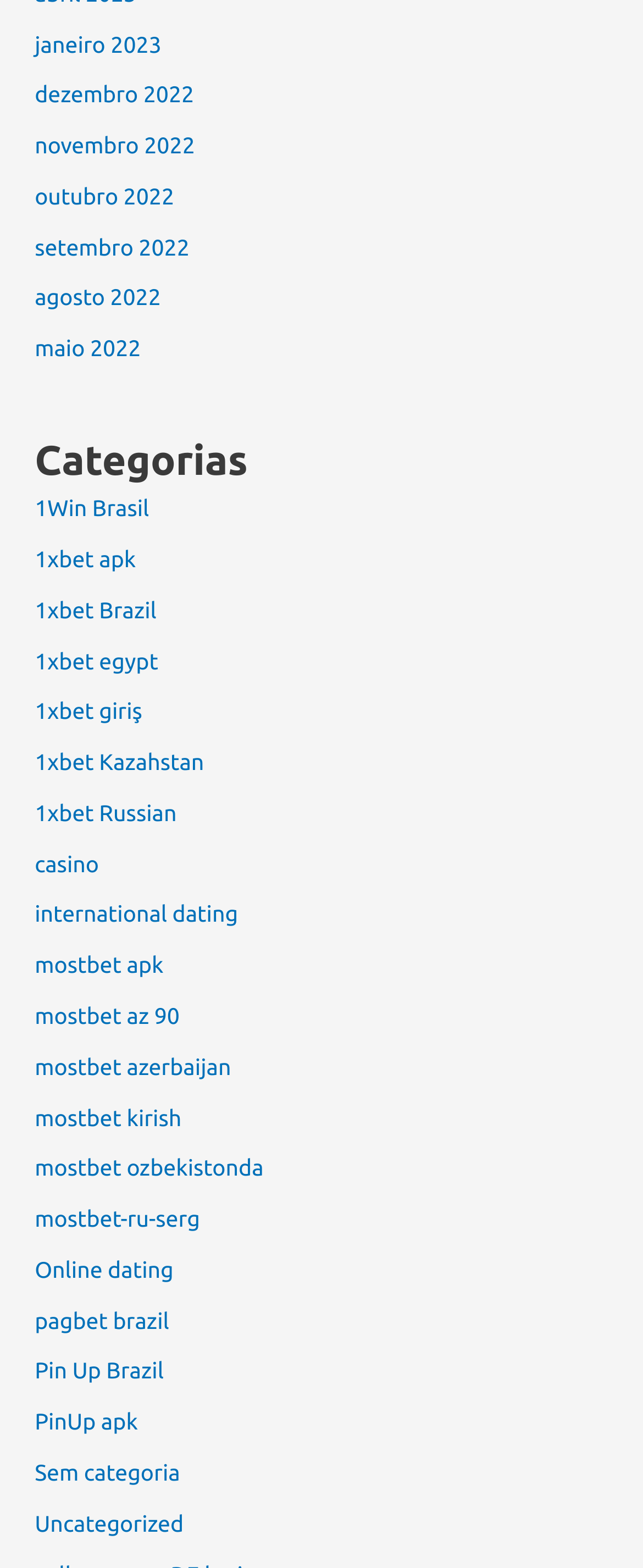Could you determine the bounding box coordinates of the clickable element to complete the instruction: "Visit Pin Up Brazil"? Provide the coordinates as four float numbers between 0 and 1, i.e., [left, top, right, bottom].

[0.054, 0.866, 0.255, 0.883]